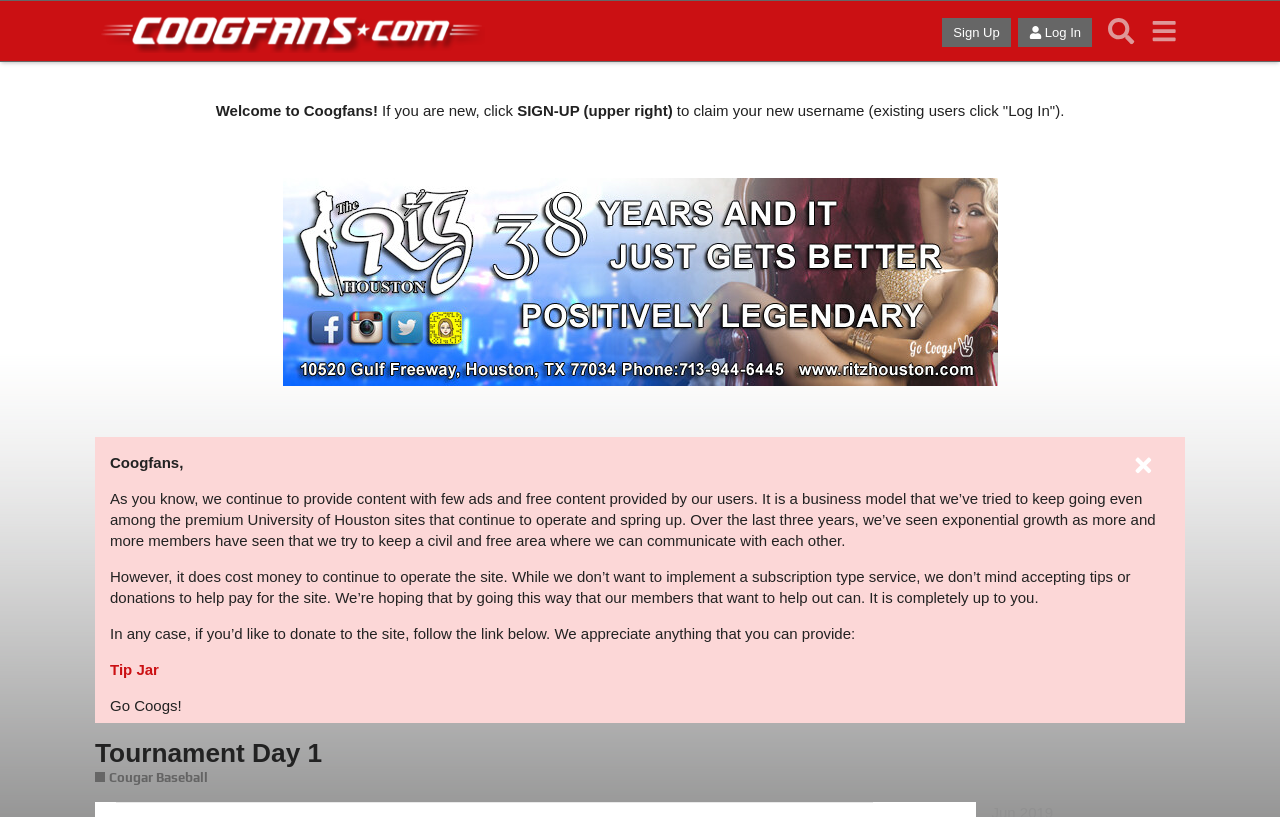Could you indicate the bounding box coordinates of the region to click in order to complete this instruction: "Read about Tournament Day 1".

[0.074, 0.903, 0.252, 0.94]